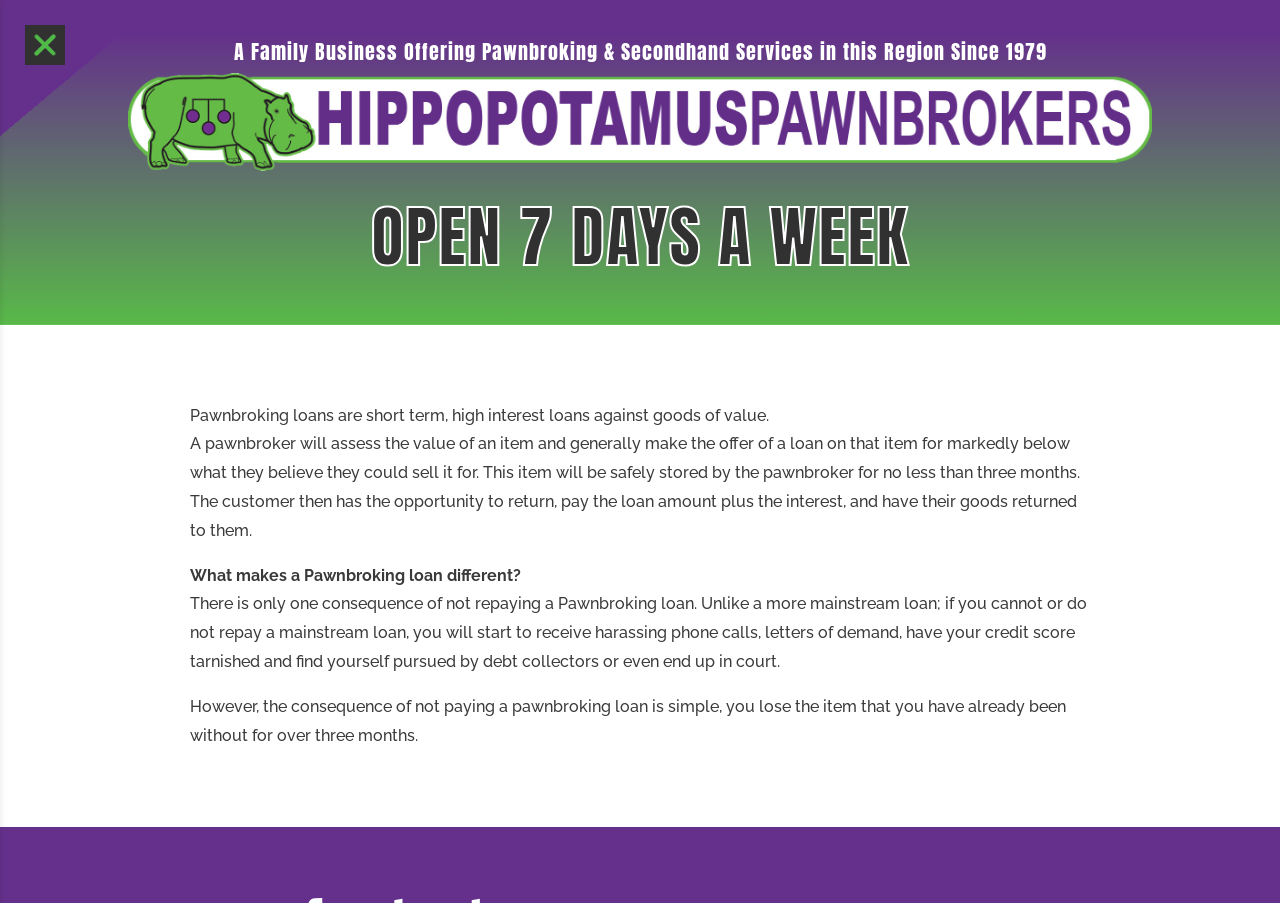How often is Hippopotamus Brokers open?
Please answer the question with as much detail and depth as you can.

The webpage explicitly states that Hippopotamus Brokers is 'OPEN 7 DAYS A WEEK', indicating that the business is open every day of the week.